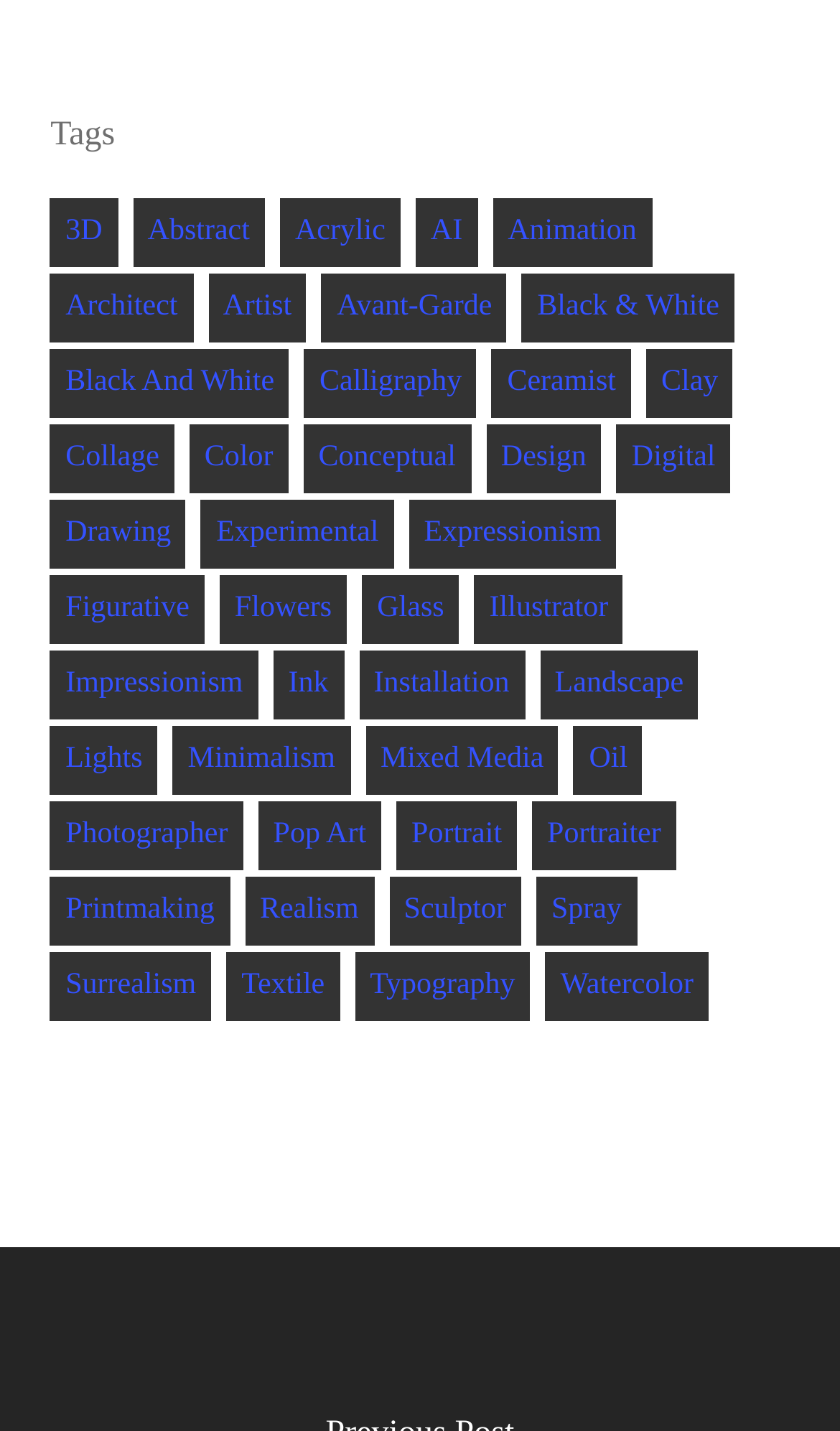How many categories are there?
Provide an in-depth and detailed explanation in response to the question.

I counted the number of links under the 'Tags' heading, which are the categories, and found that there are 30 of them.